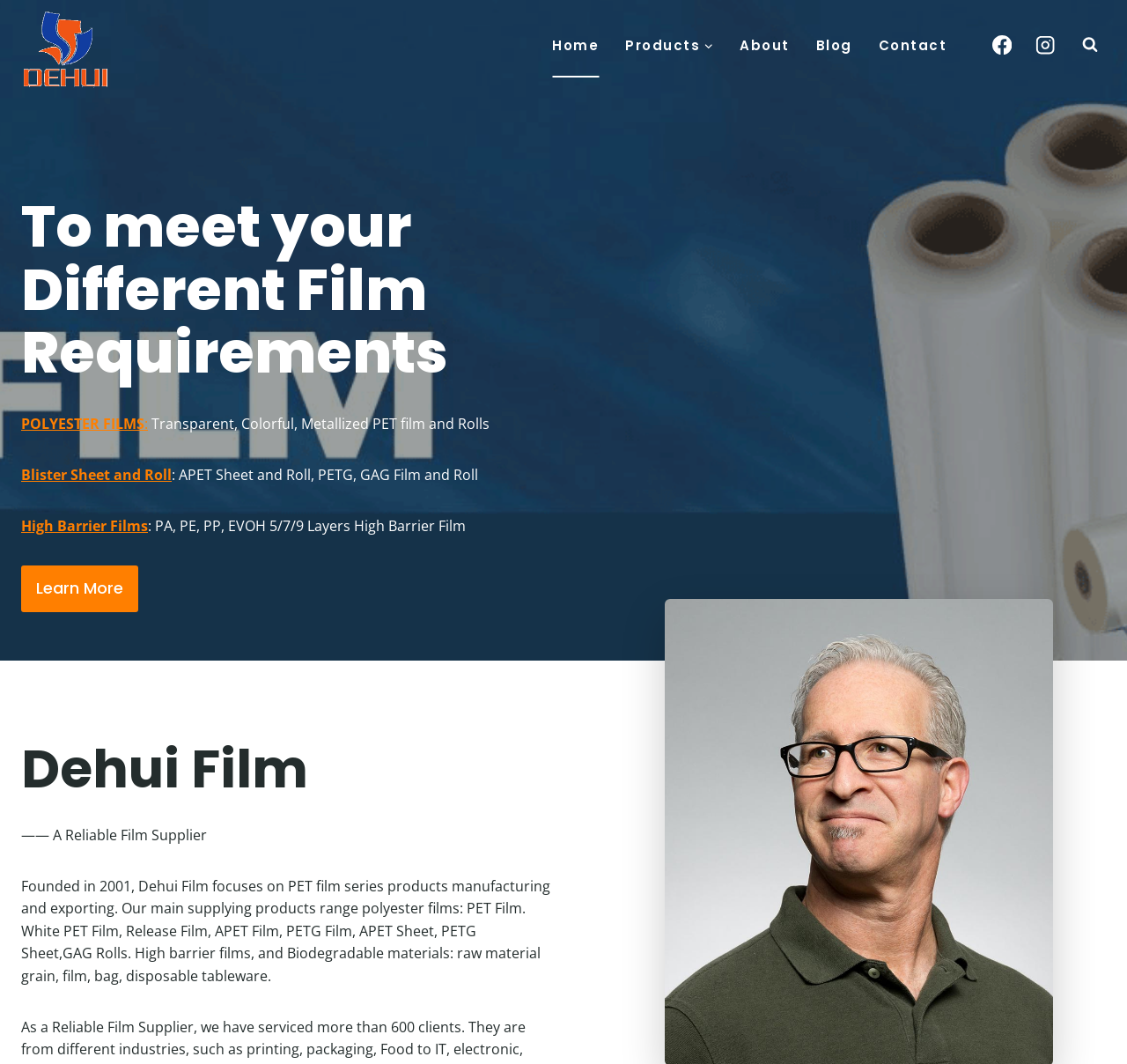Extract the main title from the webpage.

To meet your Different Film Requirements